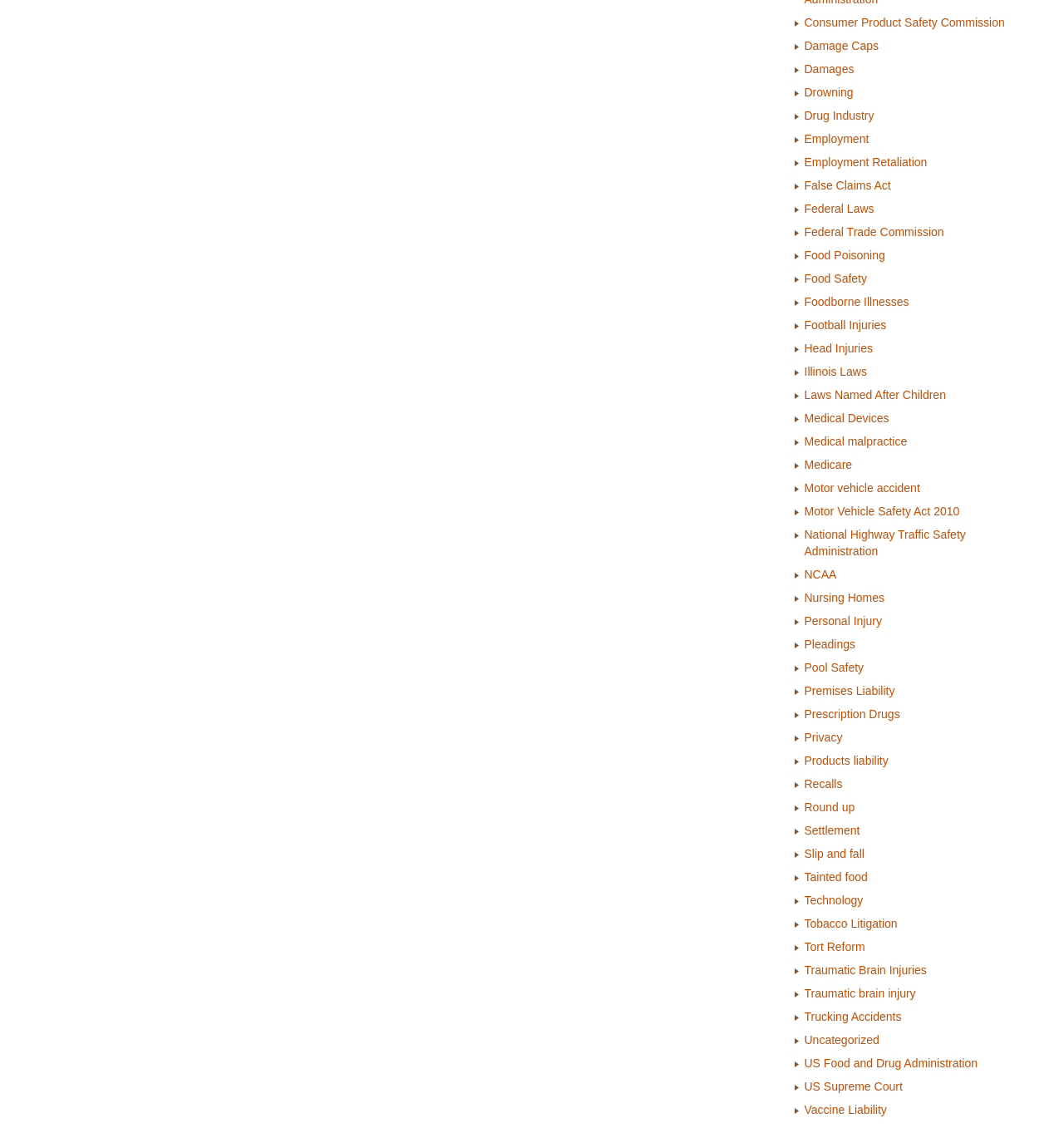Provide the bounding box coordinates of the HTML element described by the text: "US Food and Drug Administration".

[0.756, 0.937, 0.919, 0.948]